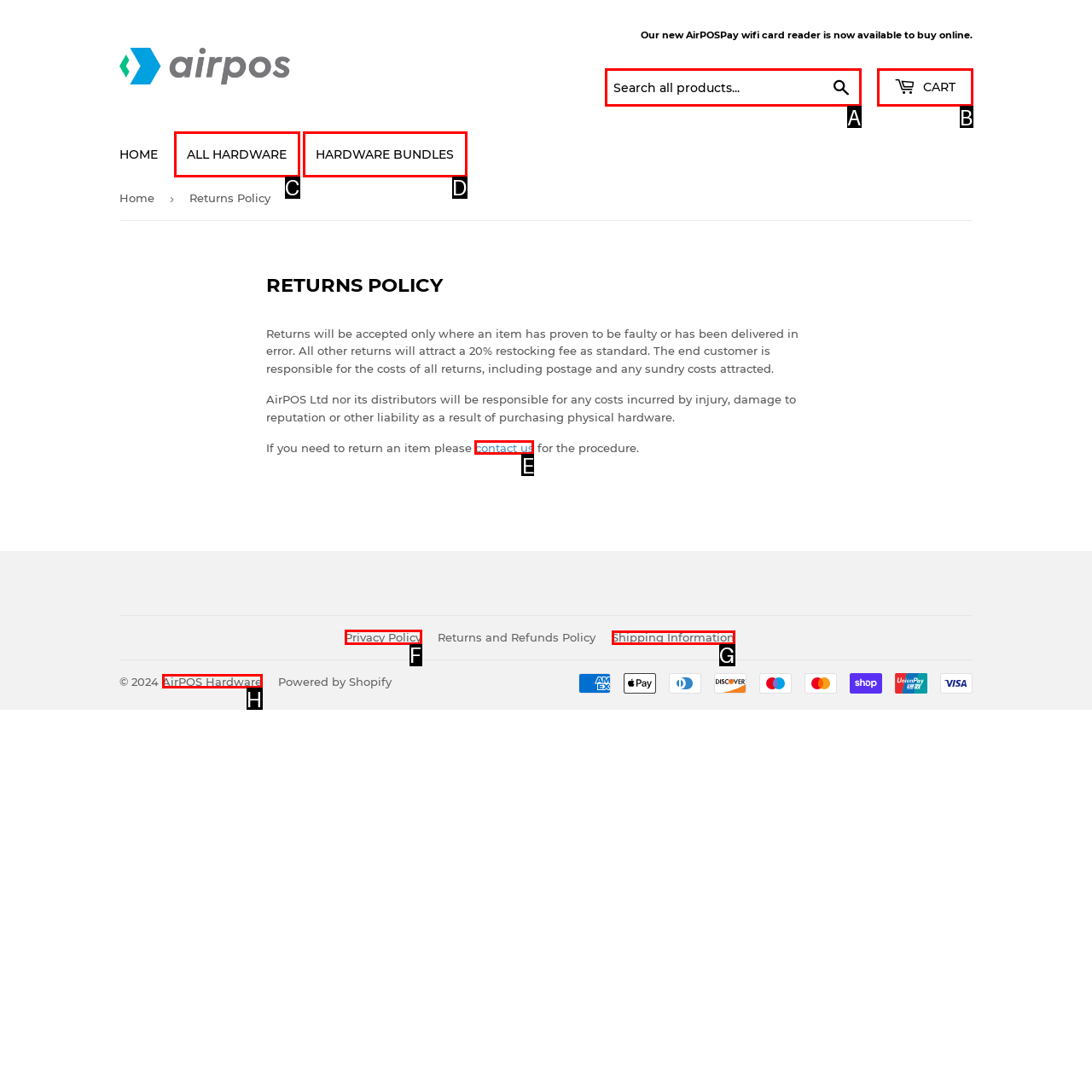Decide which HTML element to click to complete the task: Download Crypto Signals App Provide the letter of the appropriate option.

None